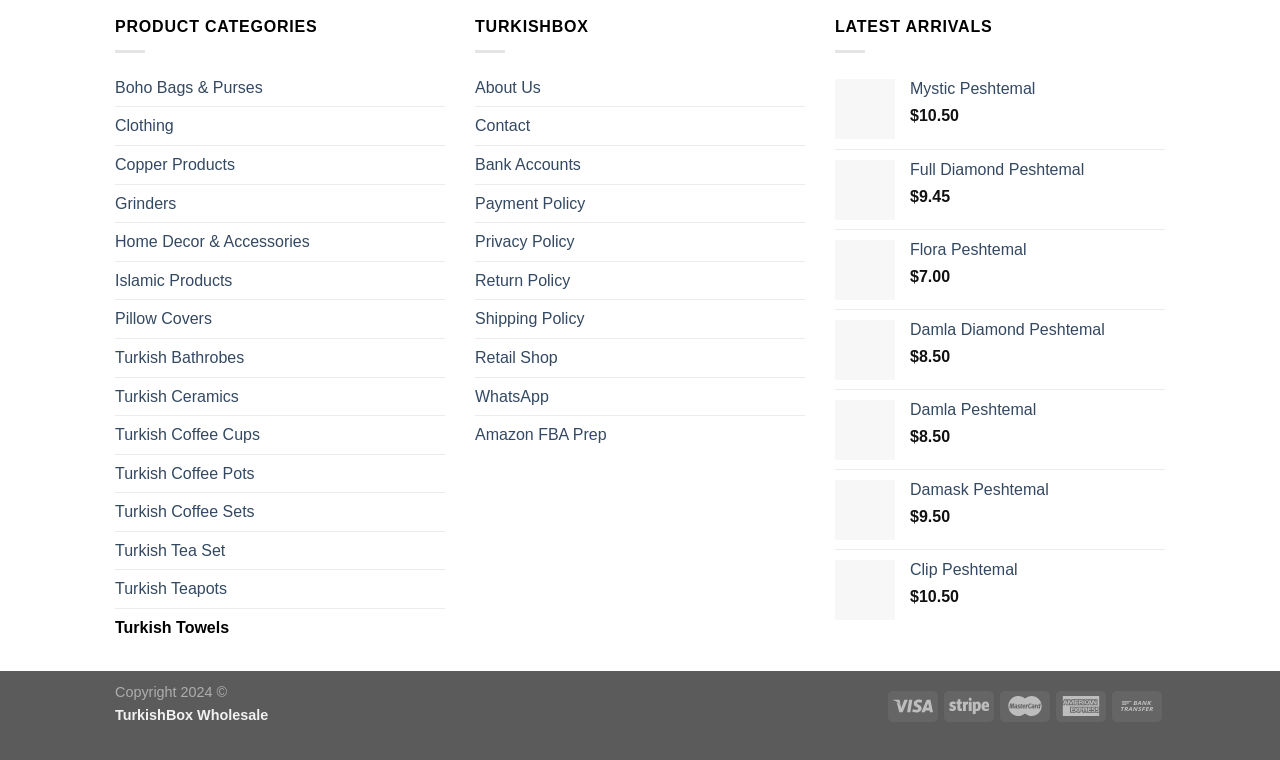Analyze the image and deliver a detailed answer to the question: What is the purpose of the 'About Us' link?

The 'About Us' link is likely provided to give customers information about the company, its mission, and its values, which can help build trust and credibility with potential customers.